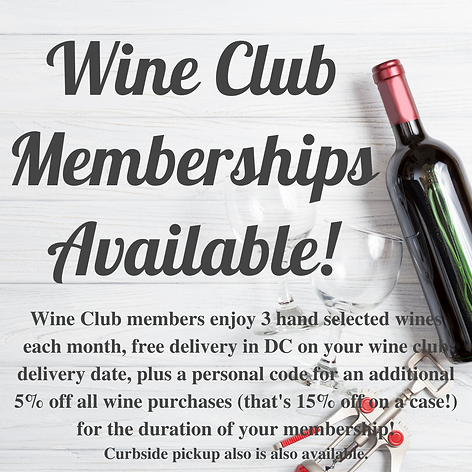Offer an in-depth description of the image shown.

The image highlights a promotional graphic for a Wine Club membership offering. It prominently features the text "Wine Club Memberships Available!" in an elegant, bold font, emphasizing the availability of this exclusive club. Below this enticing headline, a brief description outlines the benefits of joining the club: members receive three hand-selected wines each month, free delivery within Washington, DC, and a personal code for an additional 5% discount on all wine purchases, which totals to 15% off a case. 

The visual composition includes a rich red wine bottle, partially visible, along with elegant wine glasses set against a soft, light background, reinforcing the luxurious theme of wine tasting. At the bottom of the graphic, it mentions that curbside pickup is also an available option, catering to members’ convenience. This graphic not only invites wine enthusiasts to become part of a community that fosters appreciation for diverse wines but also highlights the ease and rewards of membership.